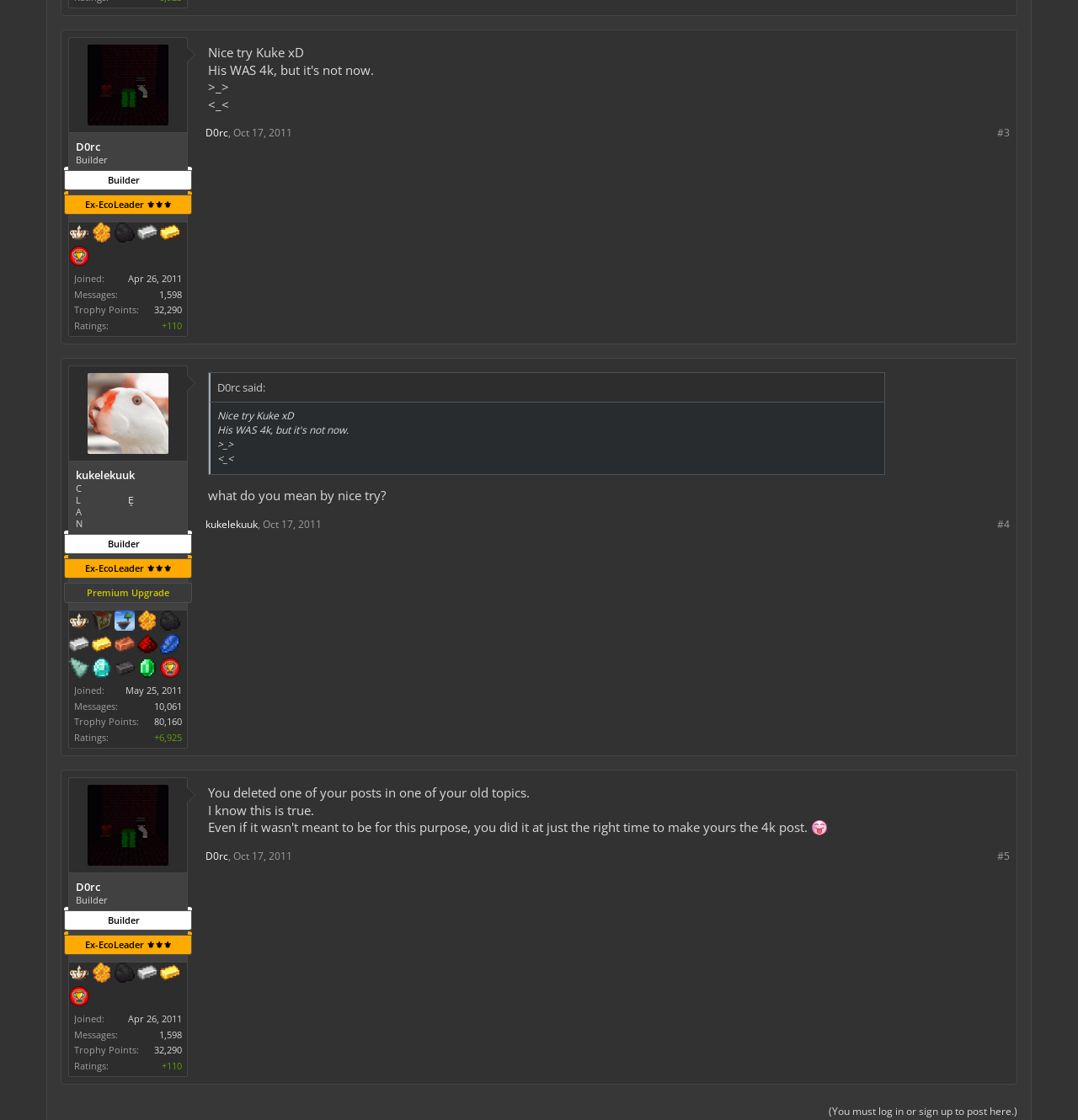Determine the bounding box coordinates of the region I should click to achieve the following instruction: "Learn about 'IoT Security' in 'Our Sectors of Expertise'". Ensure the bounding box coordinates are four float numbers between 0 and 1, i.e., [left, top, right, bottom].

None